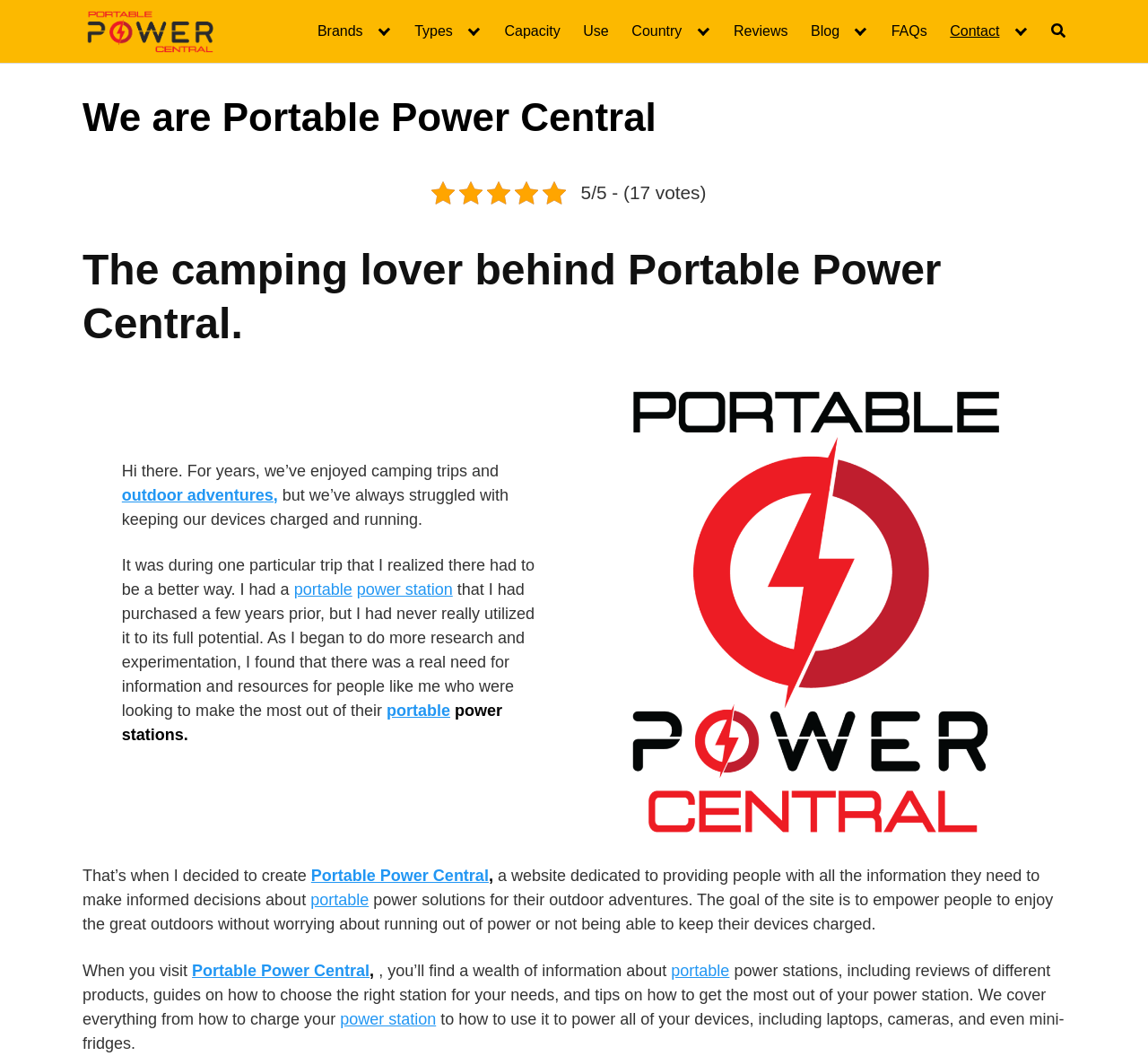What type of content can be found on the website?
Give a one-word or short phrase answer based on the image.

Reviews, guides, and tips